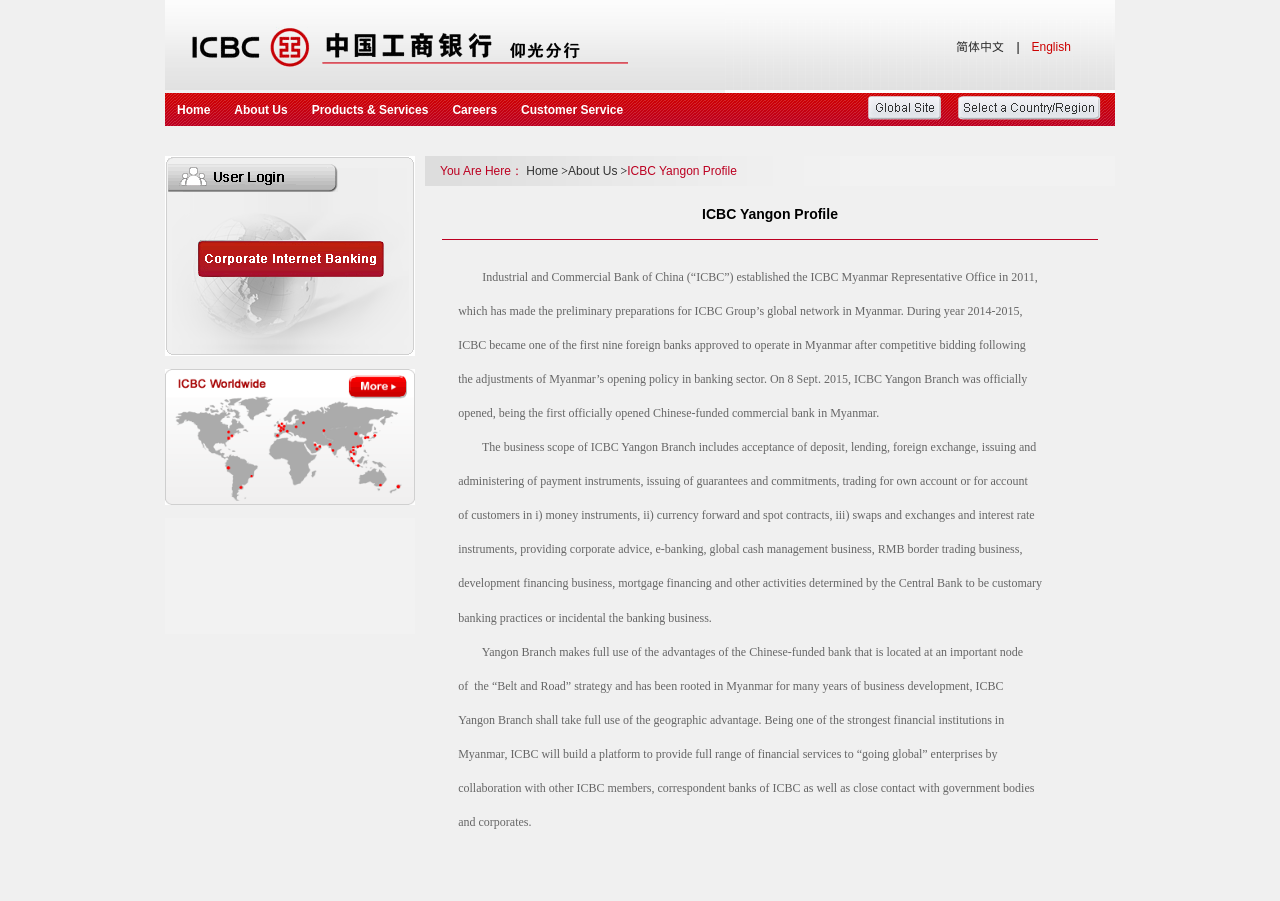Explain the webpage in detail, including its primary components.

The webpage is the official website of the Industrial and Commercial Bank of China (Yangon) Limited. At the top, there is a layout table with a language selection option, allowing users to switch between simplified Chinese and English. Below this, there is a navigation menu with links to various sections of the website, including Home, About Us, Products & Services, Careers, and Customer Service.

On the left side of the page, there is a section dedicated to ICBC Worldwide, featuring a map image with a link to the ICBC Ltd website. Below this, there is a table with several rows, each containing an image.

The main content of the page is located on the right side, where there is a section titled "ICBC Yangon Profile". This section provides a detailed description of the bank's history, business scope, and services offered in Myanmar. The text is divided into paragraphs, with headings and bullet points used to organize the information.

There are several images scattered throughout the page, including the bank's logo and various graphics. The overall design is clean and professional, with a focus on providing easy access to information about the bank's services and history.